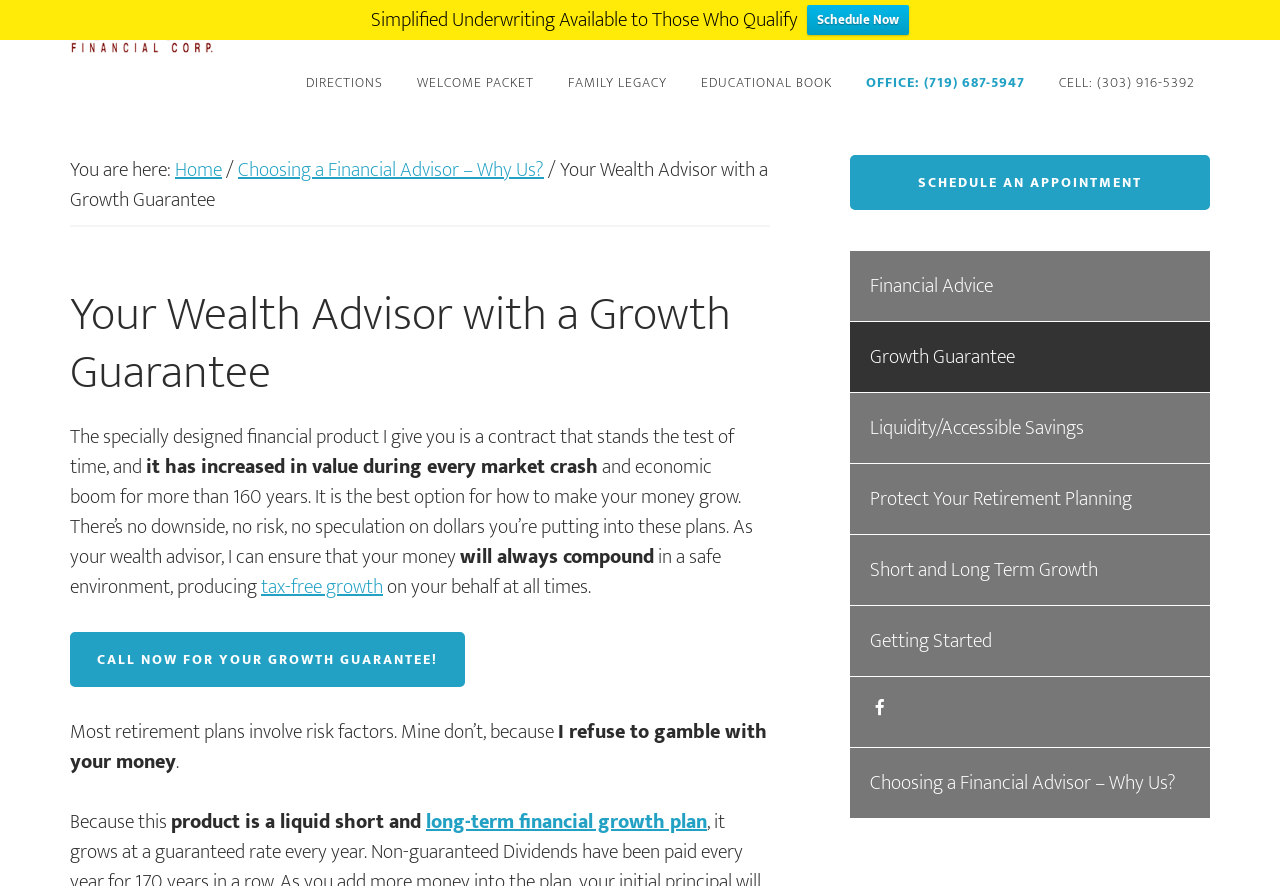Find and indicate the bounding box coordinates of the region you should select to follow the given instruction: "Read about choosing a financial advisor".

[0.68, 0.865, 0.919, 0.903]